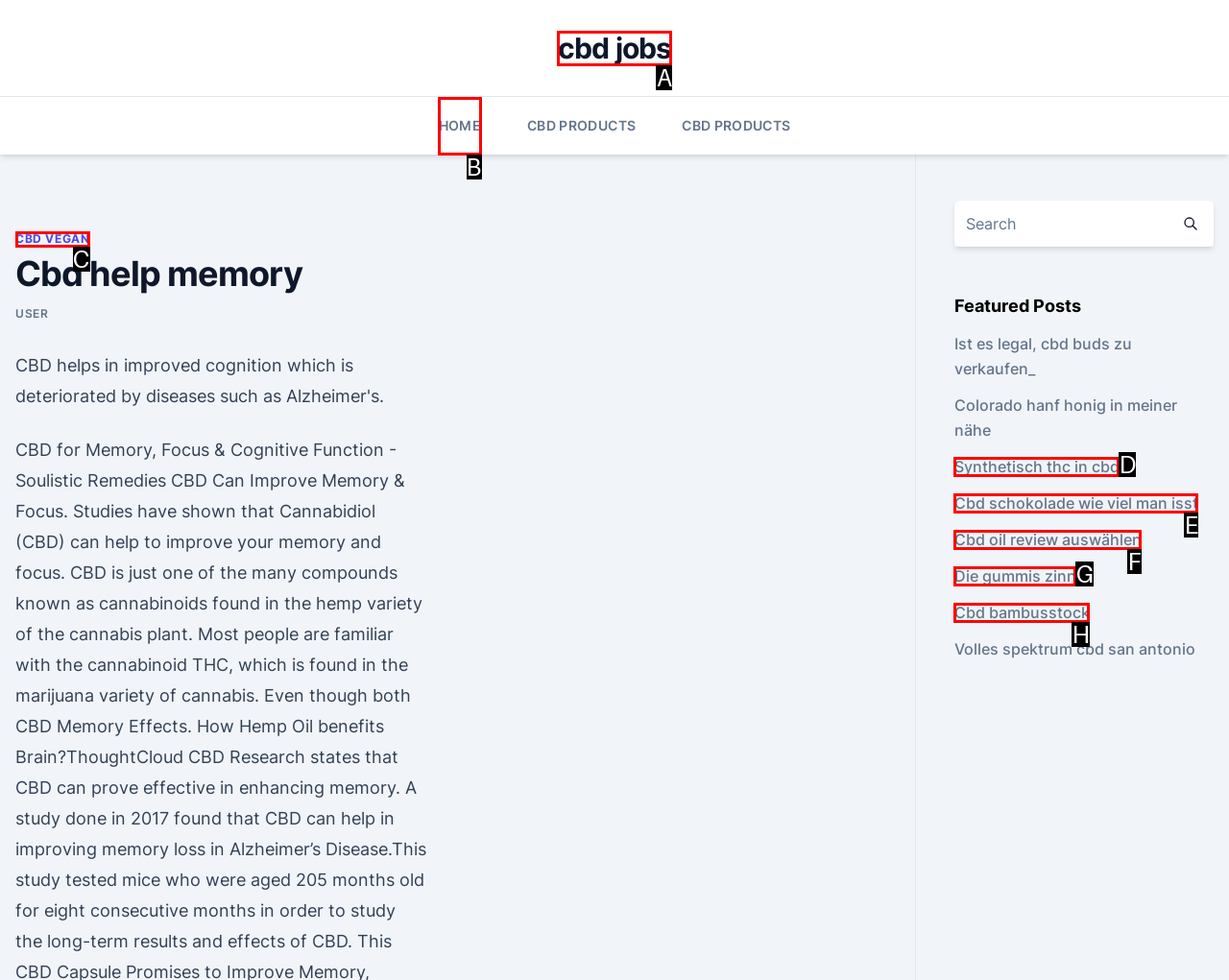Given the element description: Die gummis zinn
Pick the letter of the correct option from the list.

G